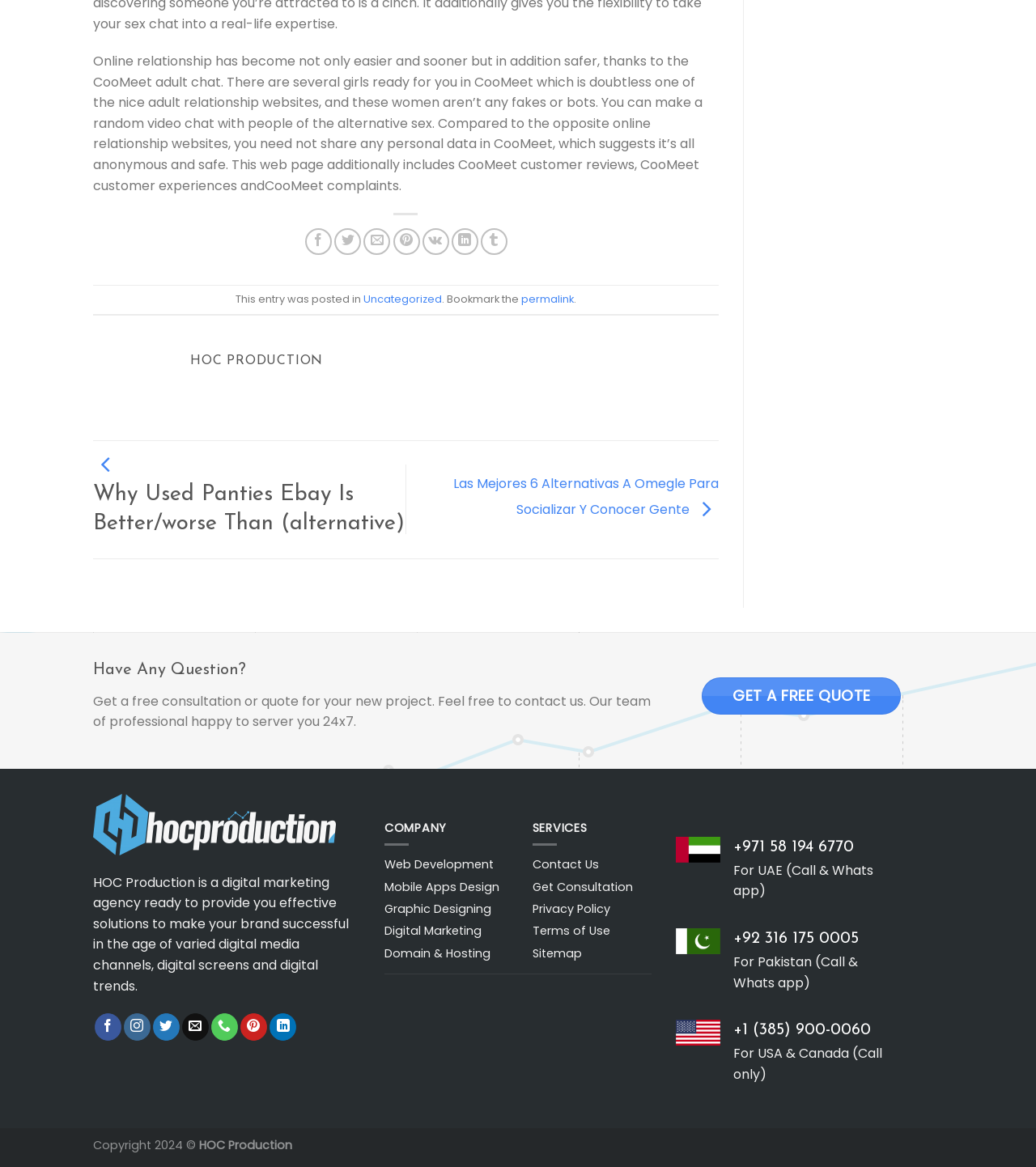Find the bounding box of the UI element described as: "Domain & Hosting". The bounding box coordinates should be given as four float values between 0 and 1, i.e., [left, top, right, bottom].

[0.371, 0.81, 0.473, 0.824]